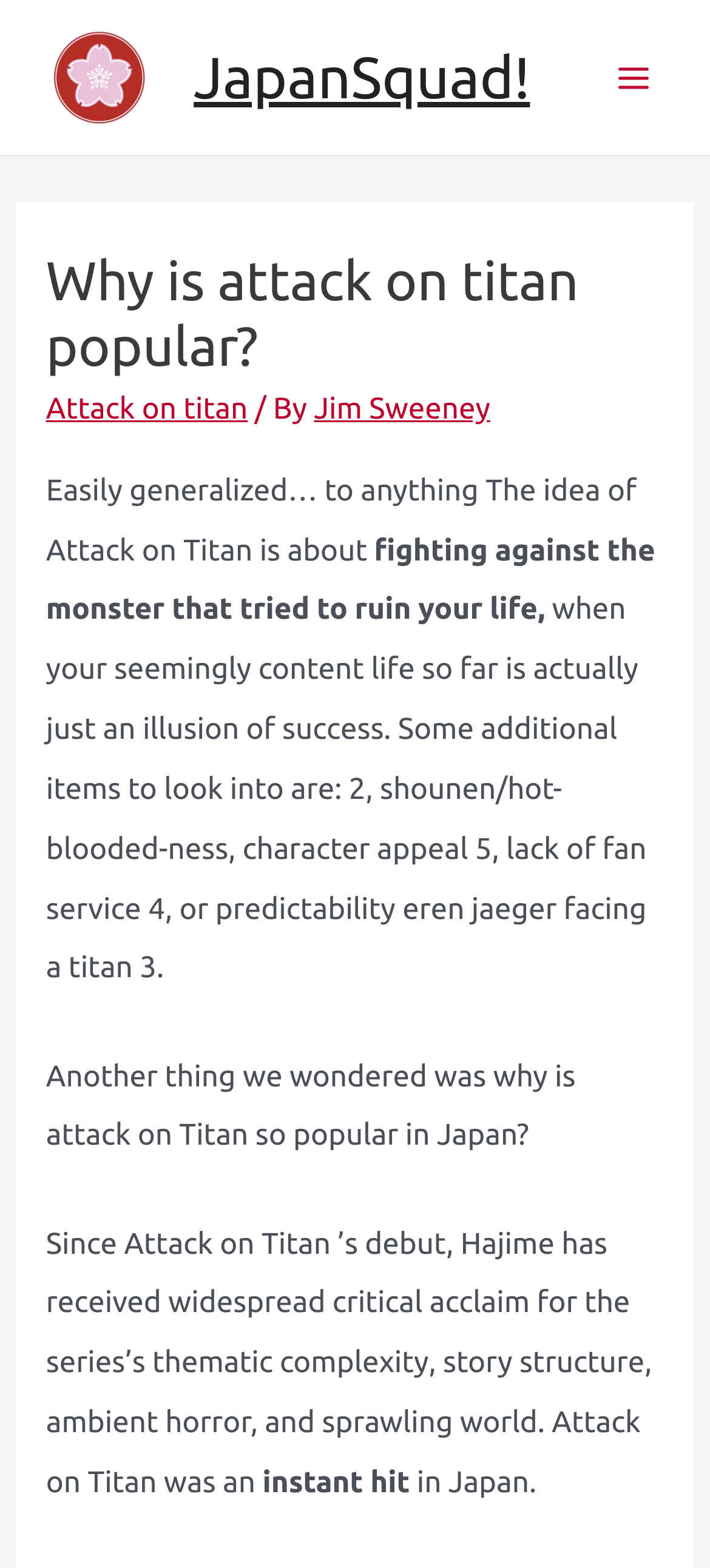Use a single word or phrase to answer the question: 
What is the author's name?

Jim Sweeney